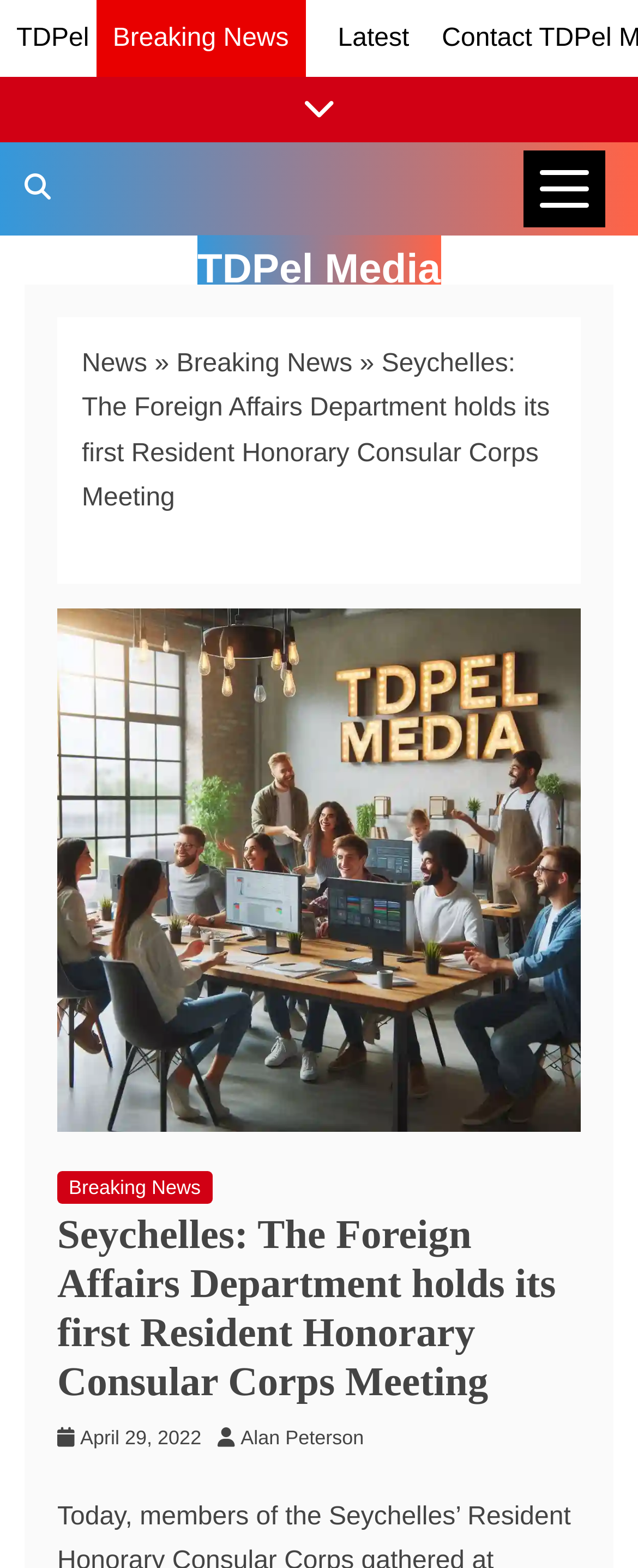What type of image is shown in the article? Based on the image, give a response in one word or a short phrase.

News image